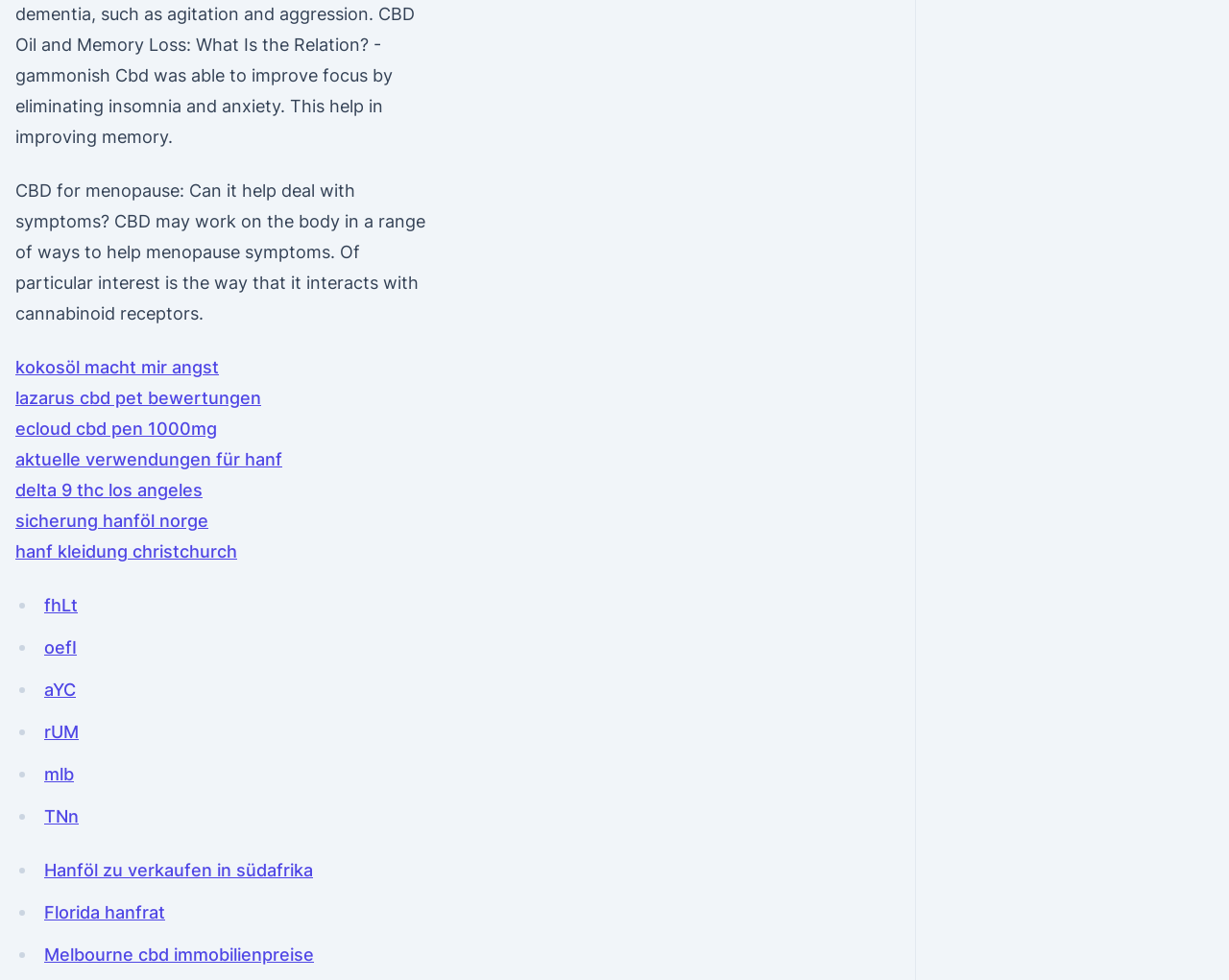Please find the bounding box for the UI element described by: "lazarus cbd pet bewertungen".

[0.012, 0.396, 0.212, 0.416]